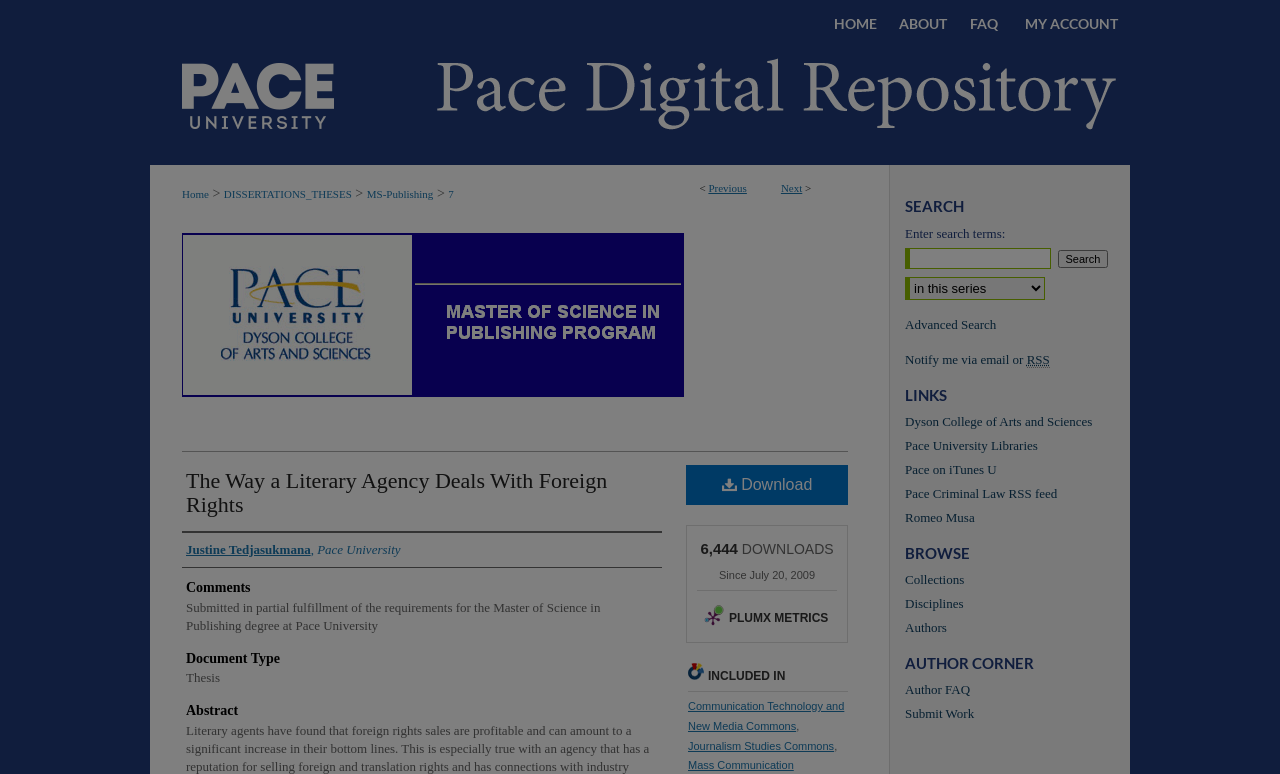Specify the bounding box coordinates of the element's area that should be clicked to execute the given instruction: "Search for something". The coordinates should be four float numbers between 0 and 1, i.e., [left, top, right, bottom].

[0.707, 0.32, 0.821, 0.348]